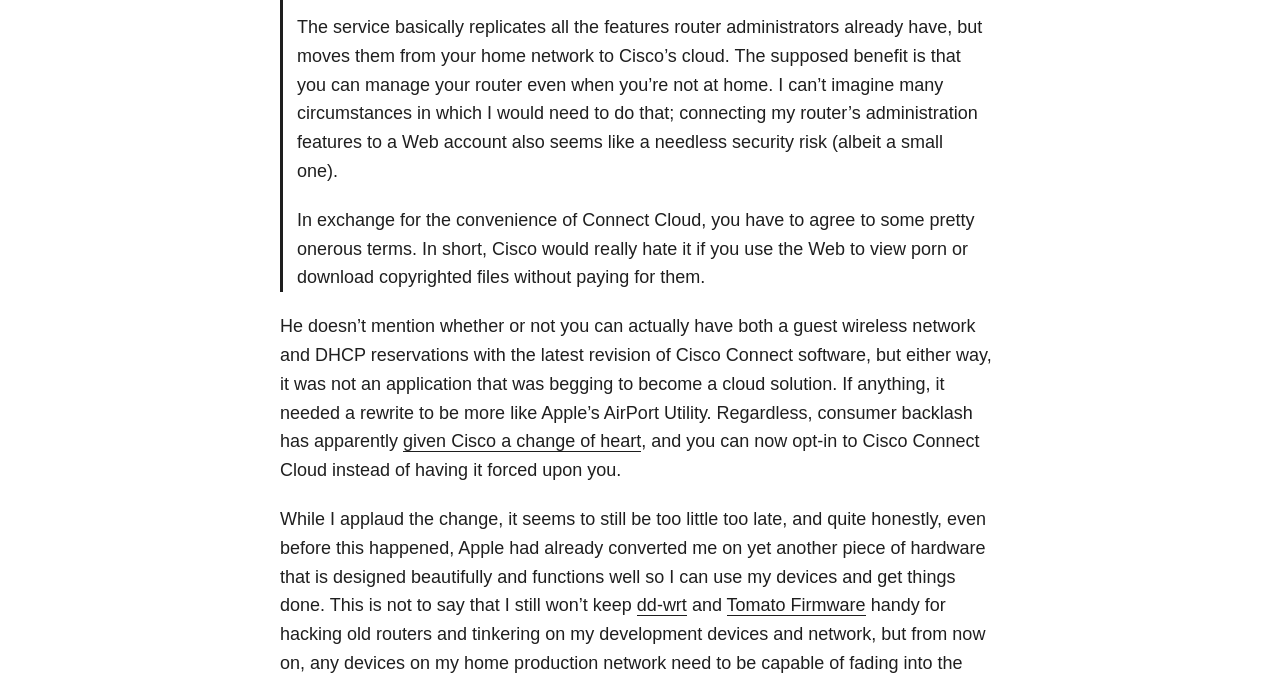What is the supposed benefit of Cisco Connect Cloud?
Please use the image to deliver a detailed and complete answer.

According to the article, the supposed benefit of Cisco Connect Cloud is that it allows users to manage their router even when they're not at home.